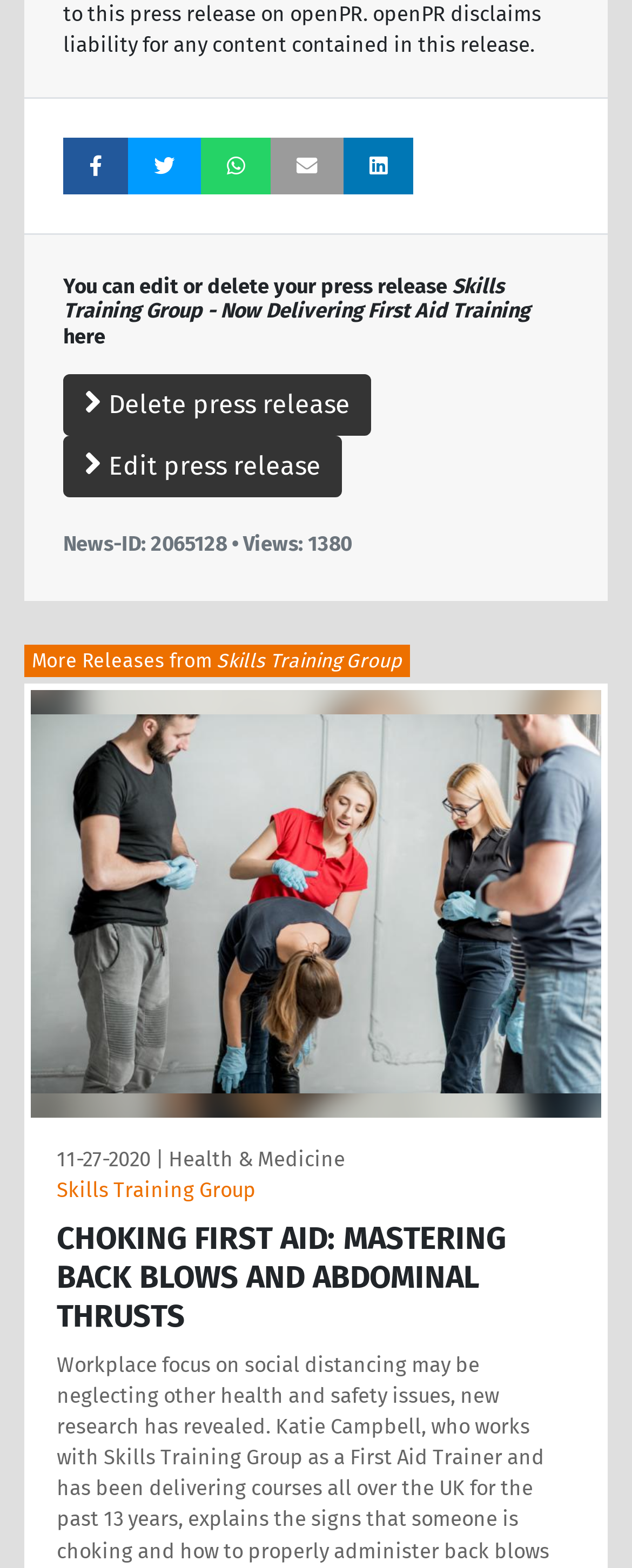How many views does the press release have?
Using the information from the image, give a concise answer in one word or a short phrase.

1380